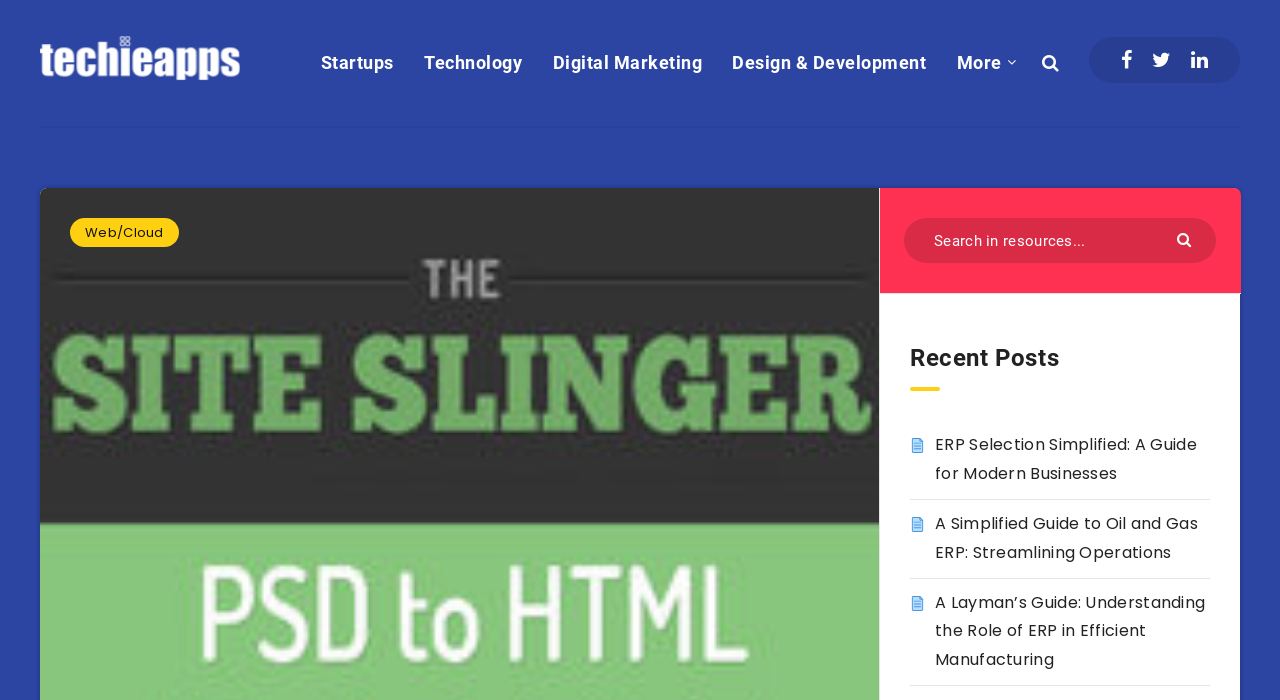Provide the bounding box coordinates for the specified HTML element described in this description: "Digital Marketing". The coordinates should be four float numbers ranging from 0 to 1, in the format [left, top, right, bottom].

[0.432, 0.071, 0.548, 0.109]